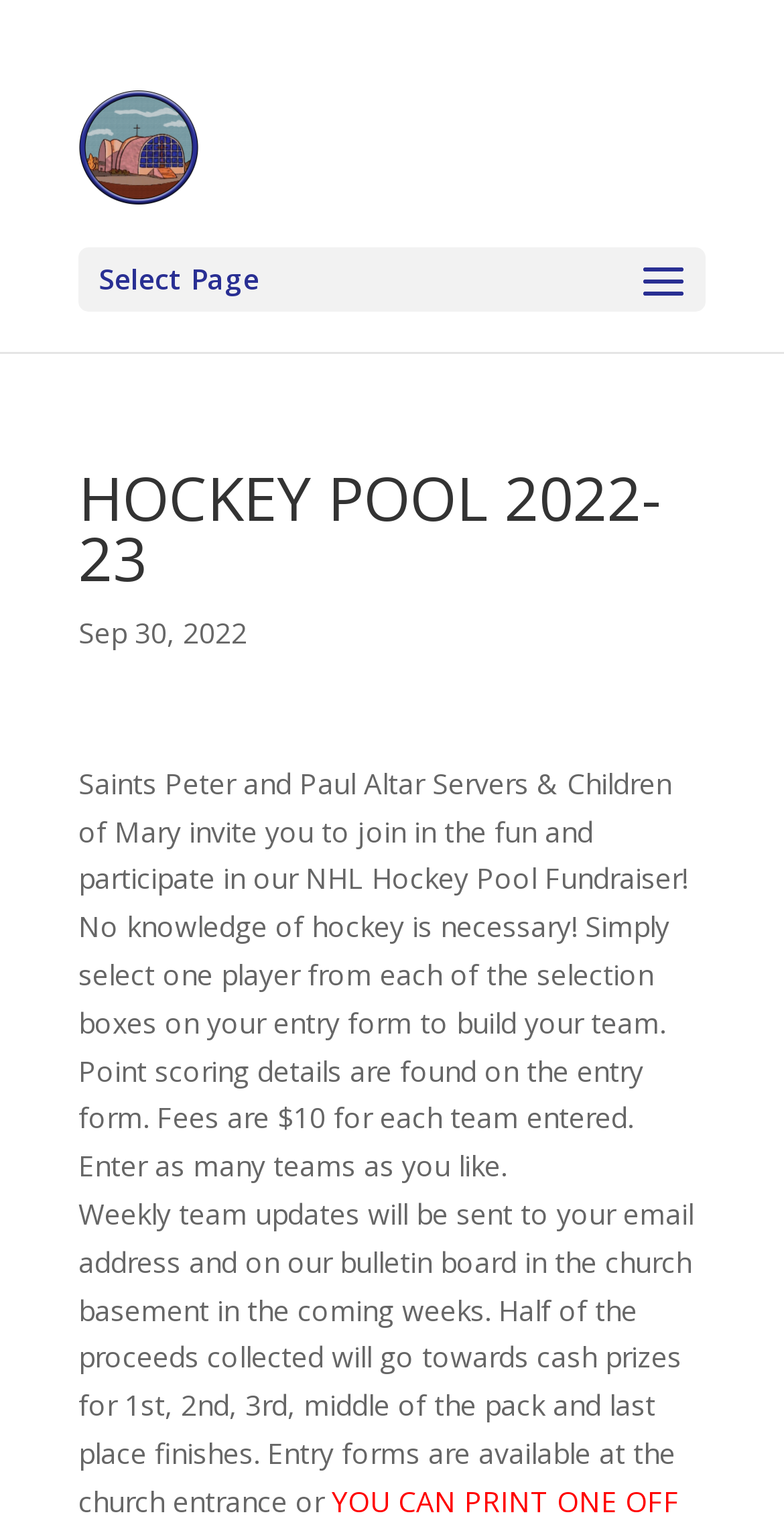Identify the title of the webpage and provide its text content.

HOCKEY POOL 2022-23